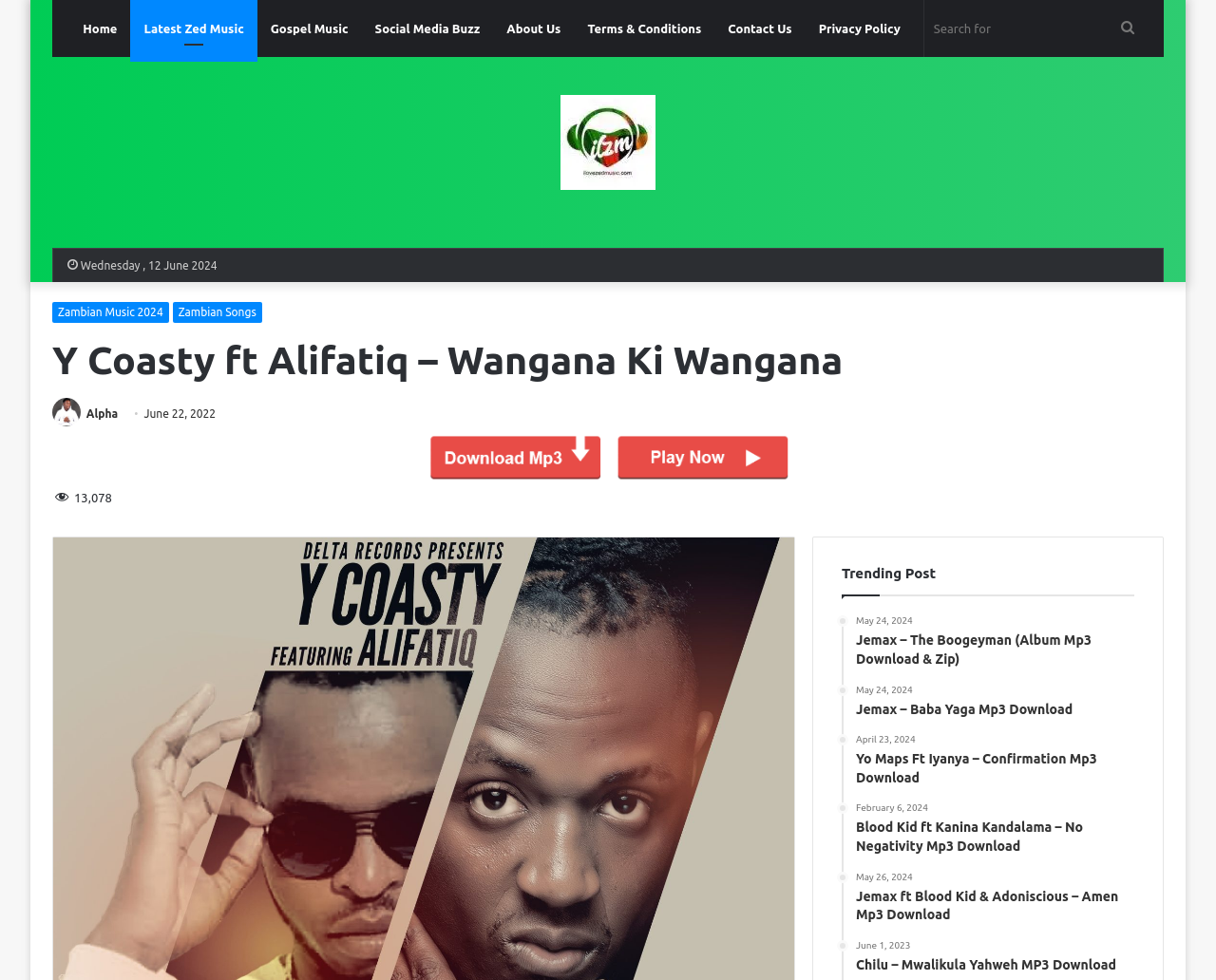Determine the bounding box coordinates of the area to click in order to meet this instruction: "Check trending post".

[0.692, 0.577, 0.77, 0.593]